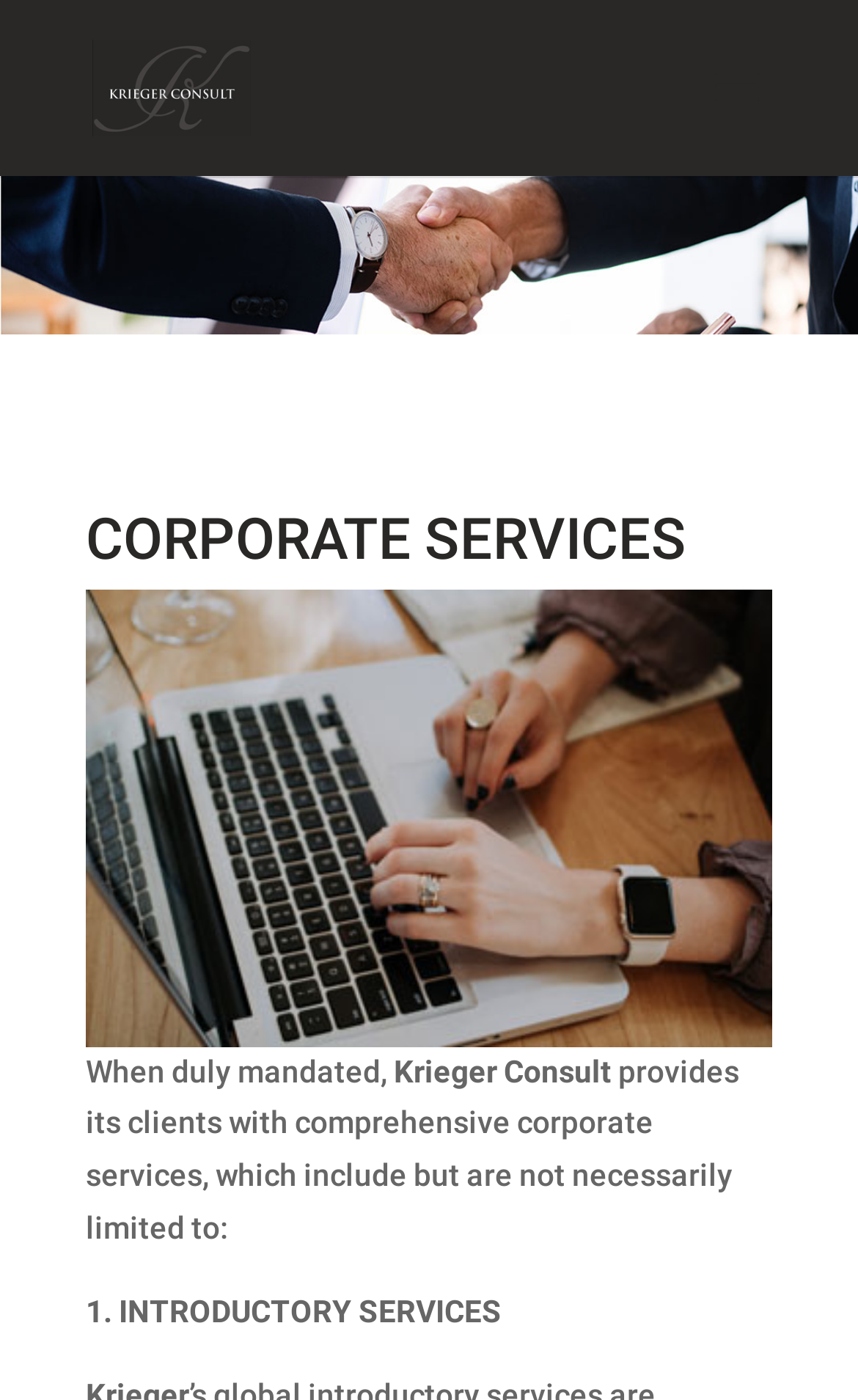Is there a search function on the webpage?
Relying on the image, give a concise answer in one word or a brief phrase.

Yes